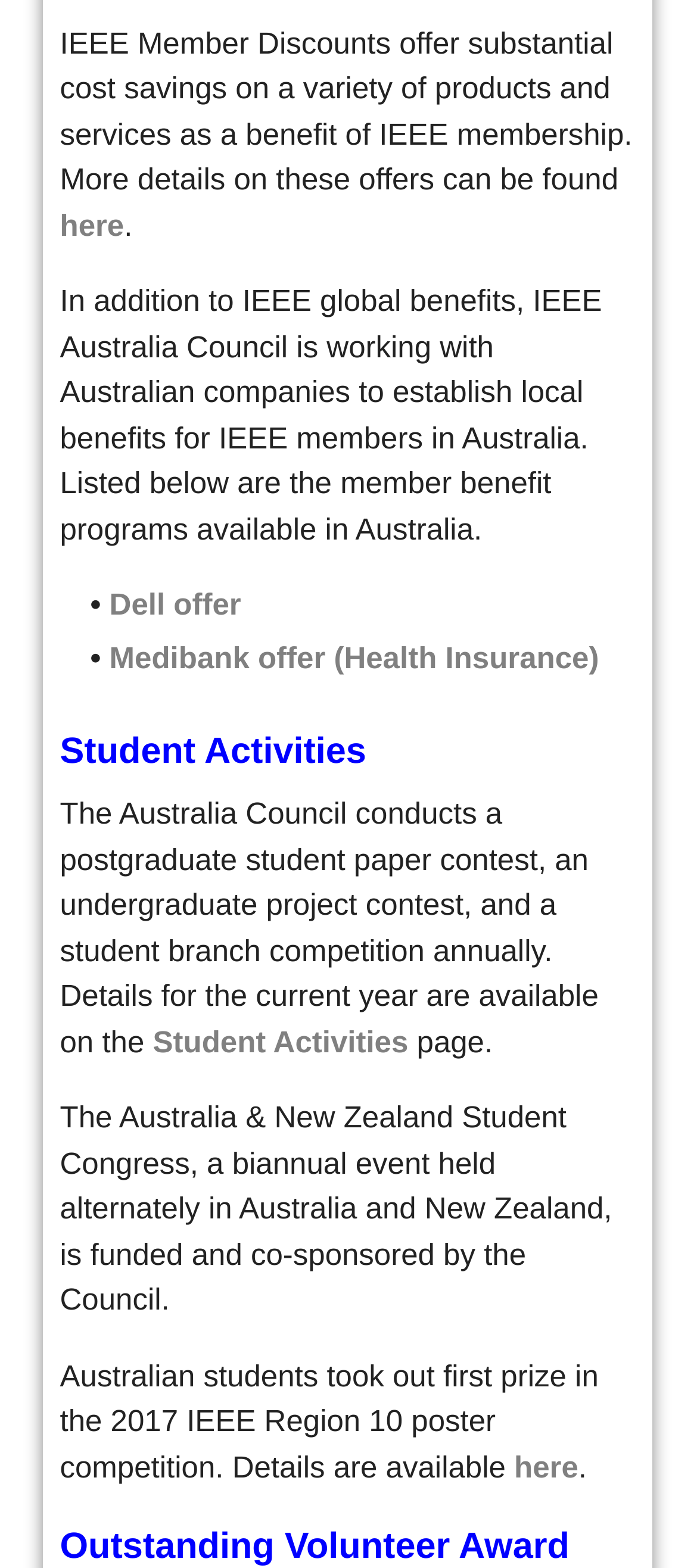What is the benefit of IEEE membership?
Refer to the screenshot and answer in one word or phrase.

Substantial cost savings